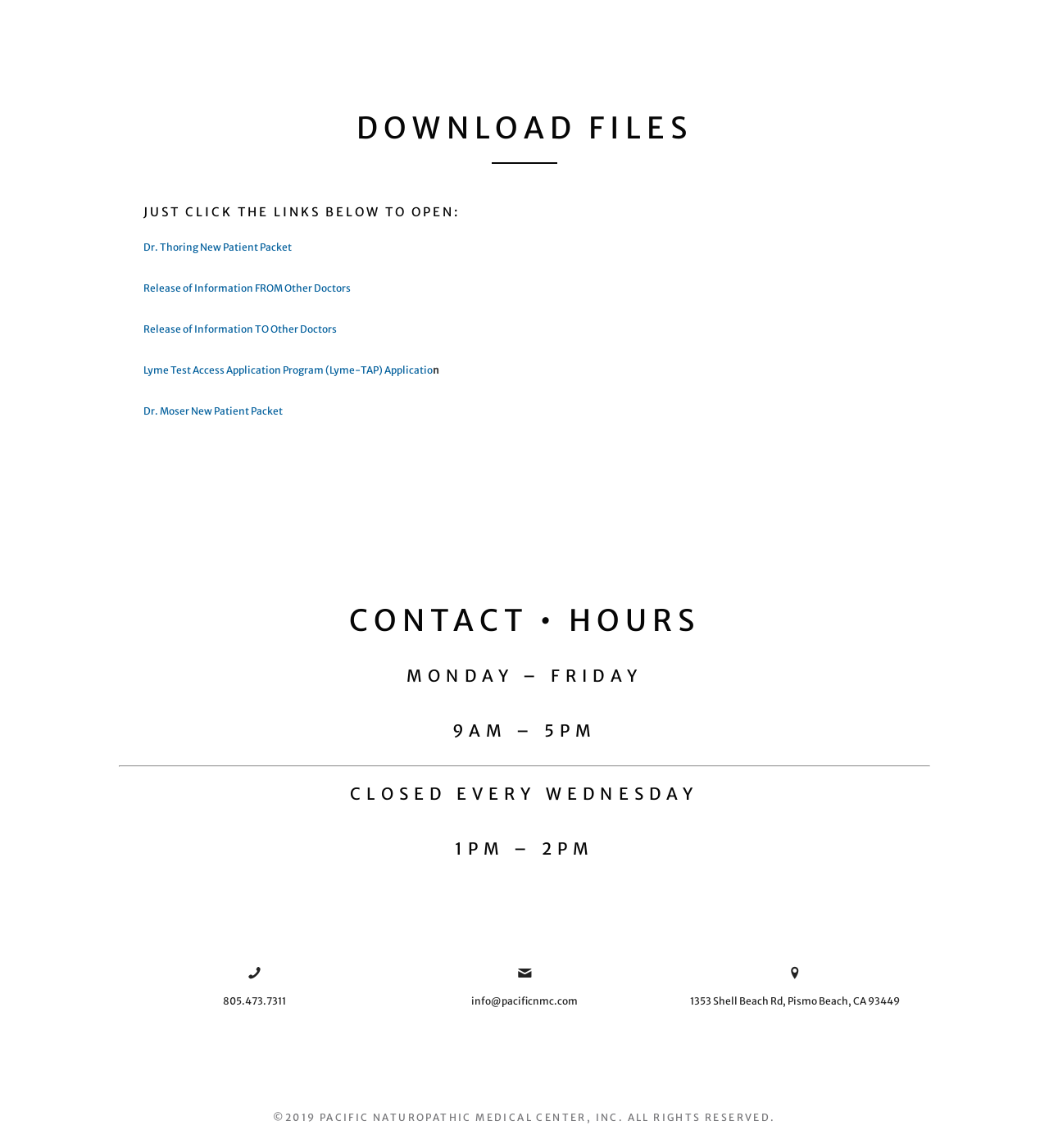Based on what you see in the screenshot, provide a thorough answer to this question: What year is the copyright of Pacific Naturopathic Medical Center?

I looked at the footer of the webpage and found the copyright information, which states '©2019 PACIFIC NATUROPATHIC MEDICAL CENTER, INC. ALL RIGHTS RESERVED'.